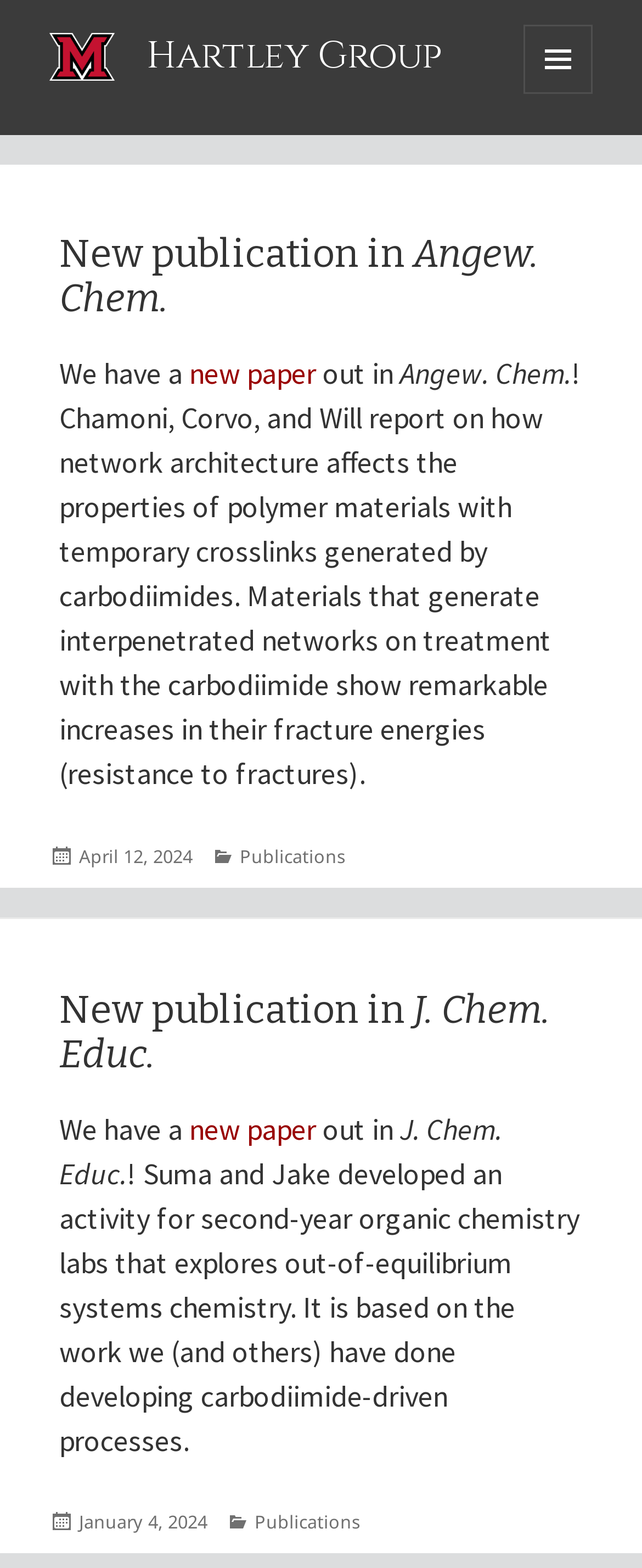Show the bounding box coordinates of the region that should be clicked to follow the instruction: "View the new paper."

[0.295, 0.226, 0.492, 0.25]